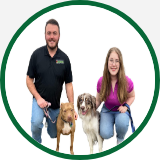Respond to the following question with a brief word or phrase:
What is the purpose of Bark Busters Mid-Maryland?

Addressing canine behavioral issues